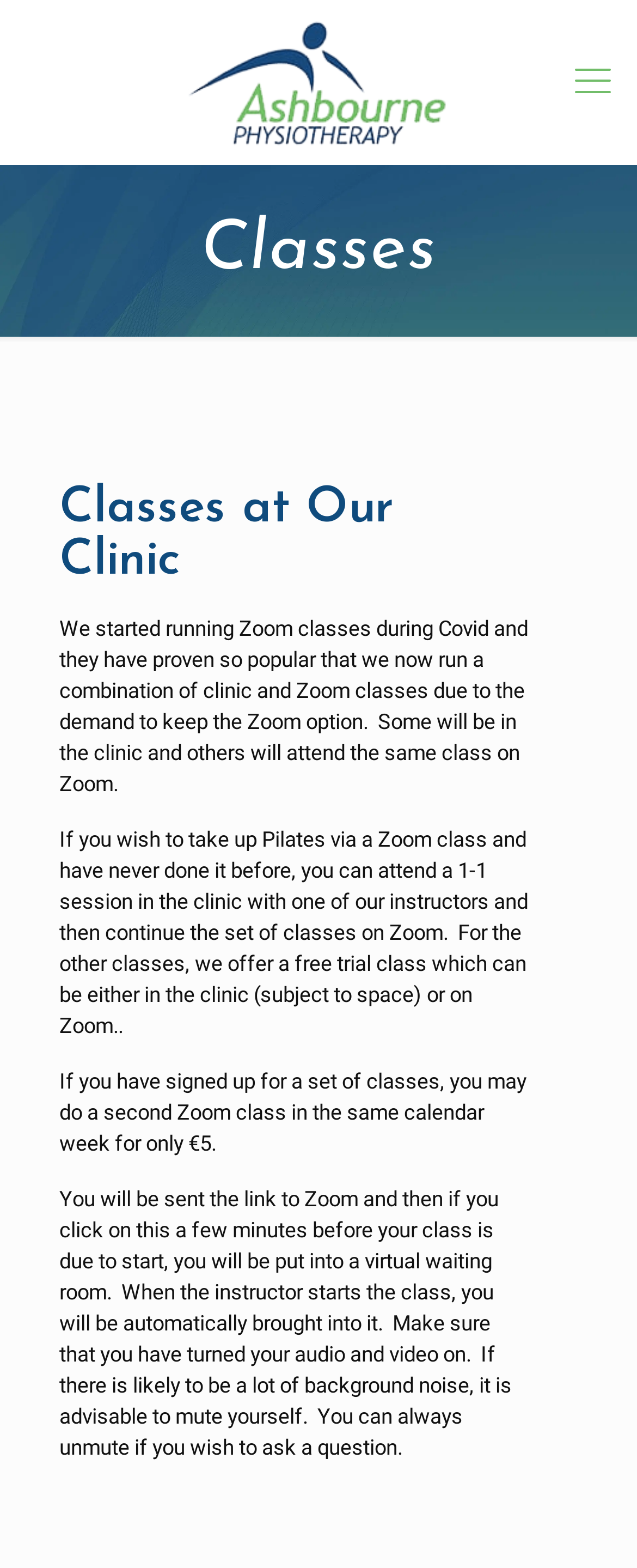What should you do if there is background noise during a Zoom class?
Answer the question with a thorough and detailed explanation.

The webpage advises that if there is likely to be a lot of background noise during a Zoom class, it is advisable to mute yourself, as stated in the paragraph 'If there is likely to be a lot of background noise, it is advisable to mute yourself.'